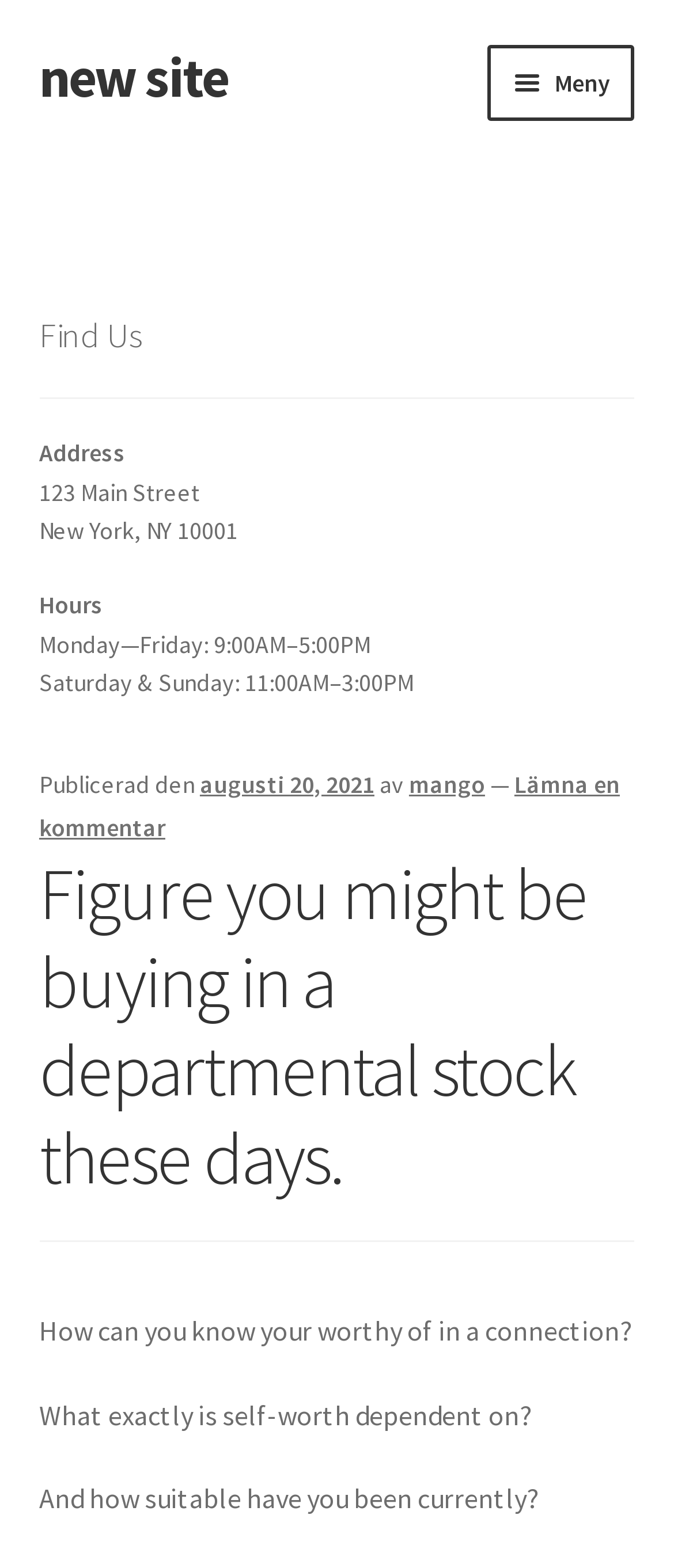Show the bounding box coordinates of the region that should be clicked to follow the instruction: "Visit TemplatePocket website."

None